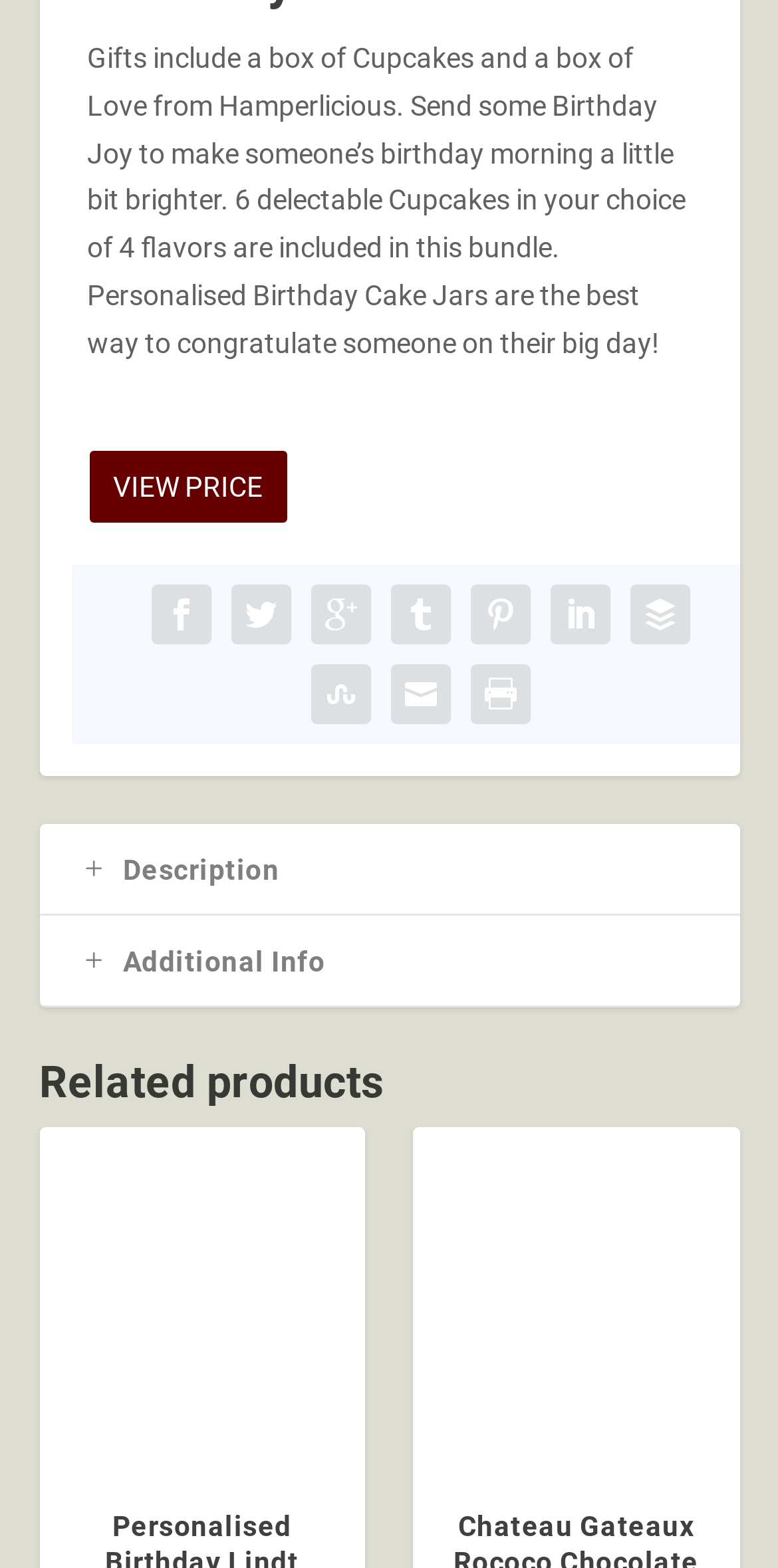Pinpoint the bounding box coordinates of the element to be clicked to execute the instruction: "Click on the first social media link".

[0.195, 0.372, 0.272, 0.41]